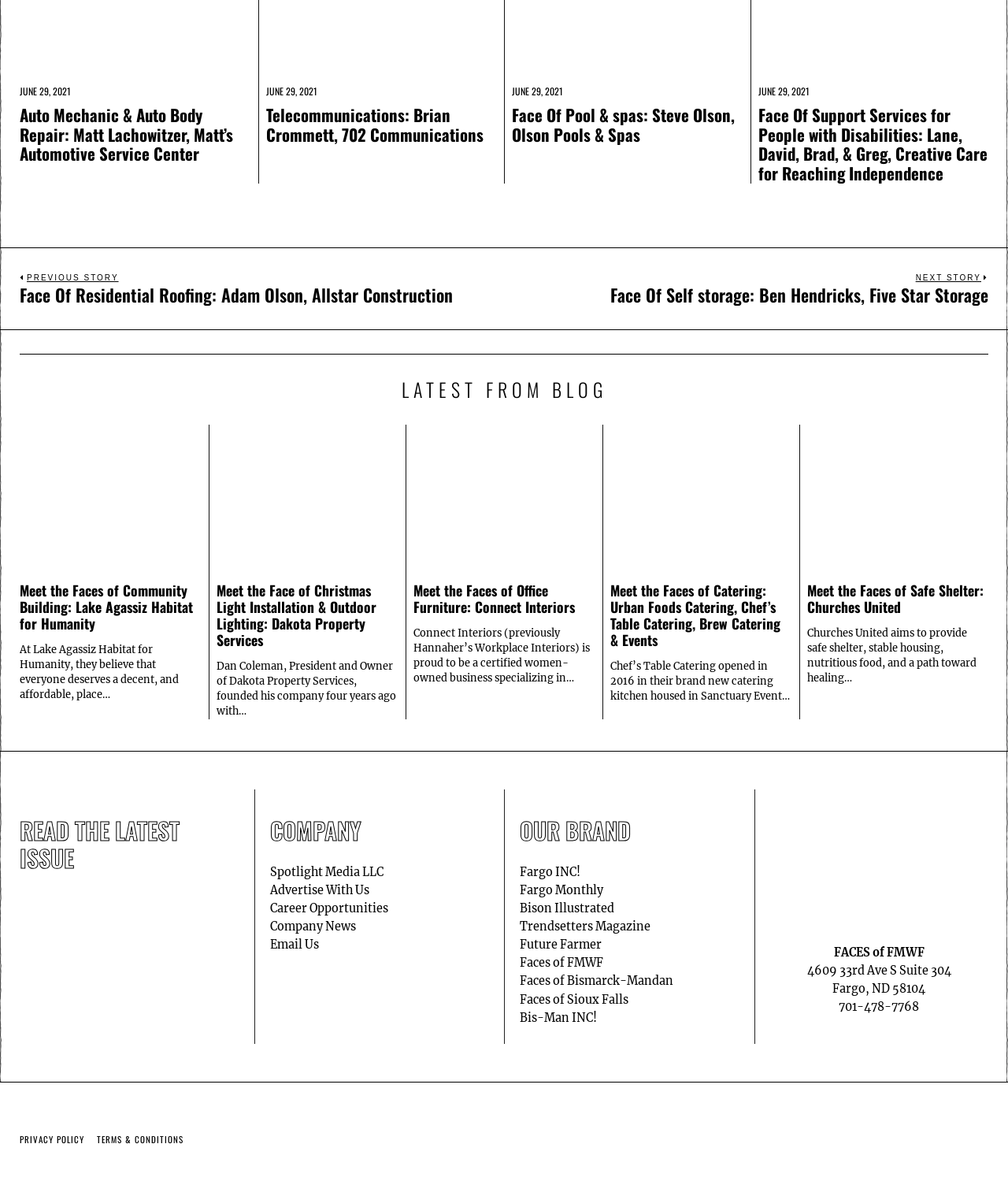Can you identify the bounding box coordinates of the clickable region needed to carry out this instruction: 'Click on 'Previous post: Face Of Residential Roofing: Adam Olson, Allstar Construction''? The coordinates should be four float numbers within the range of 0 to 1, stated as [left, top, right, bottom].

[0.02, 0.23, 0.491, 0.259]